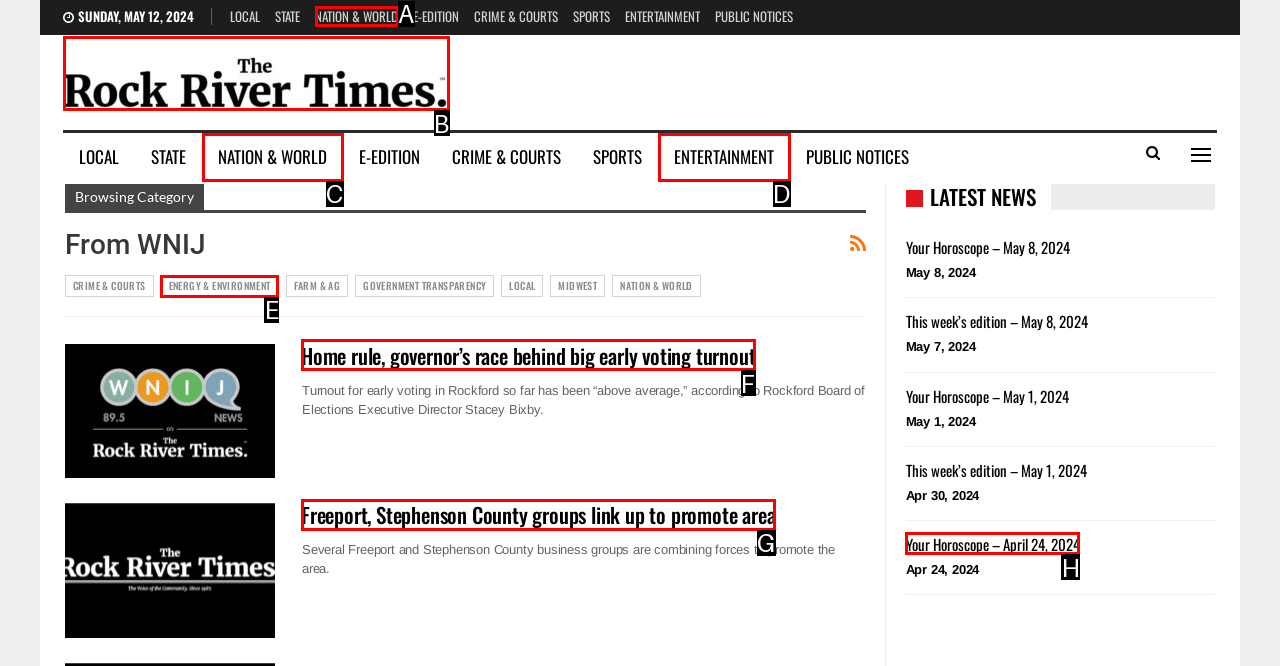Identify the HTML element that corresponds to the description: Energy & Environment
Provide the letter of the matching option from the given choices directly.

E